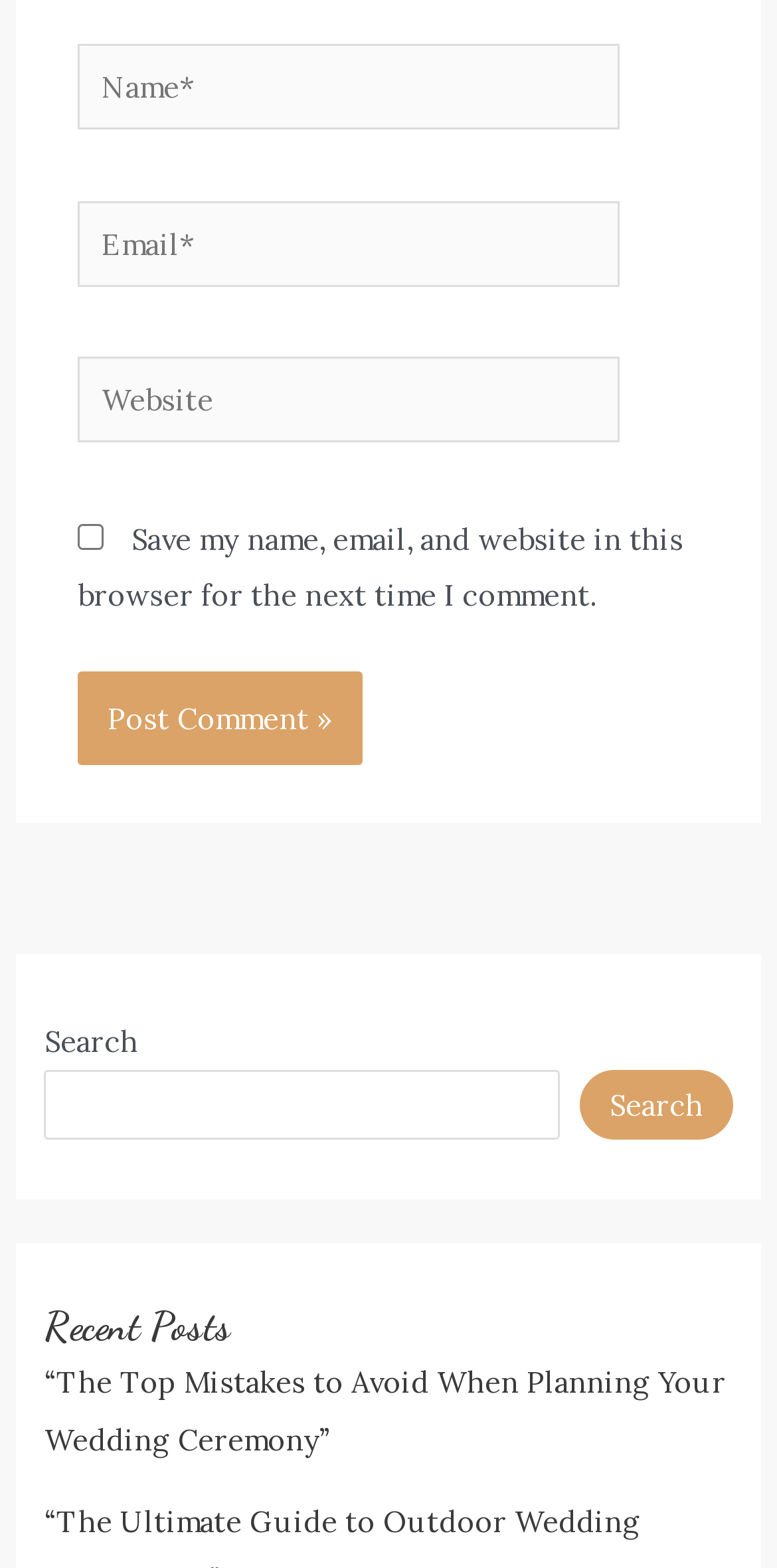Provide the bounding box coordinates of the section that needs to be clicked to accomplish the following instruction: "Read recent posts."

[0.058, 0.869, 0.934, 0.93]